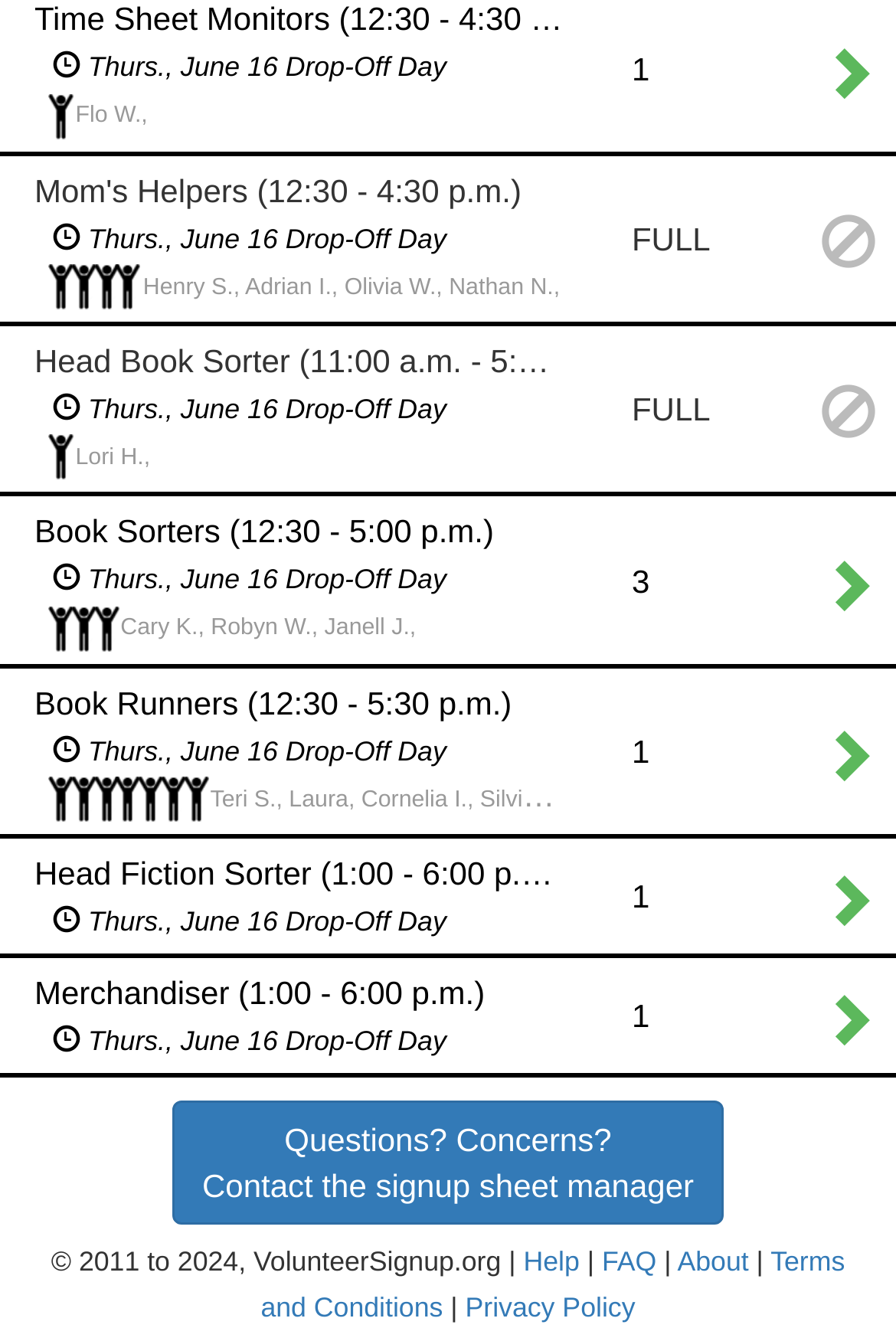Extract the bounding box coordinates for the described element: "Terms and Conditions". The coordinates should be represented as four float numbers between 0 and 1: [left, top, right, bottom].

[0.291, 0.938, 0.943, 0.997]